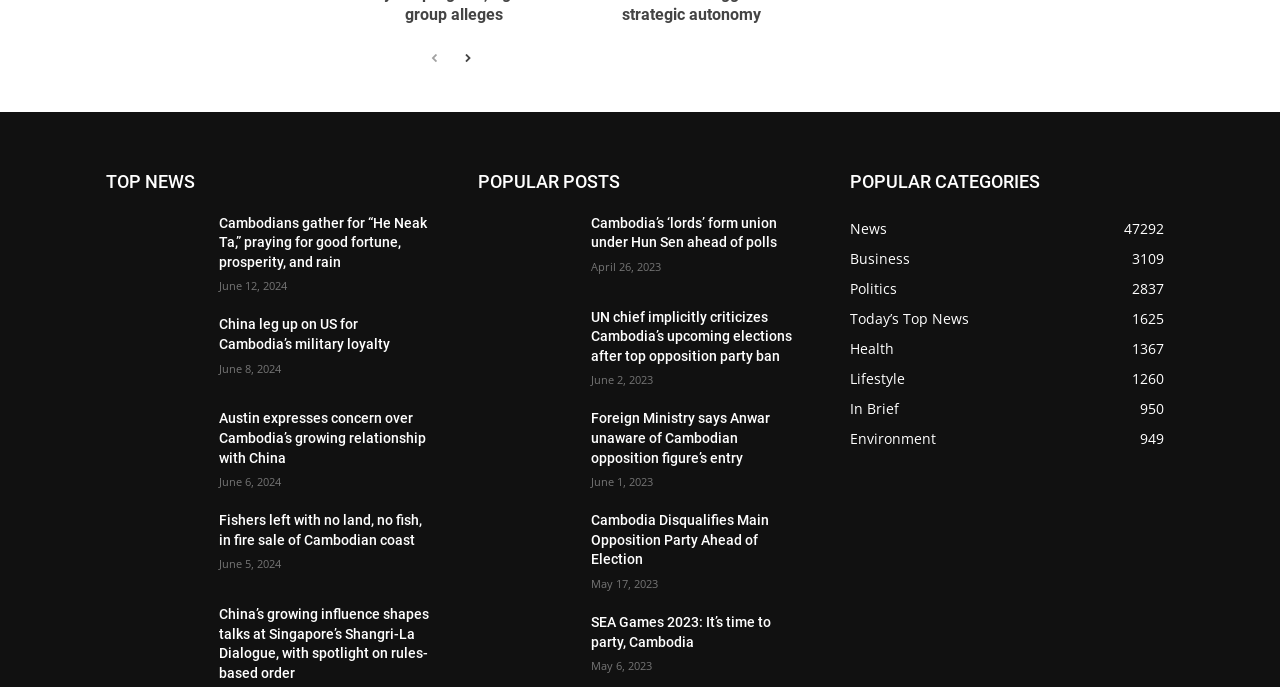Please specify the bounding box coordinates of the region to click in order to perform the following instruction: "view news about Cambodians gathering for He Neak Ta".

[0.083, 0.311, 0.159, 0.41]